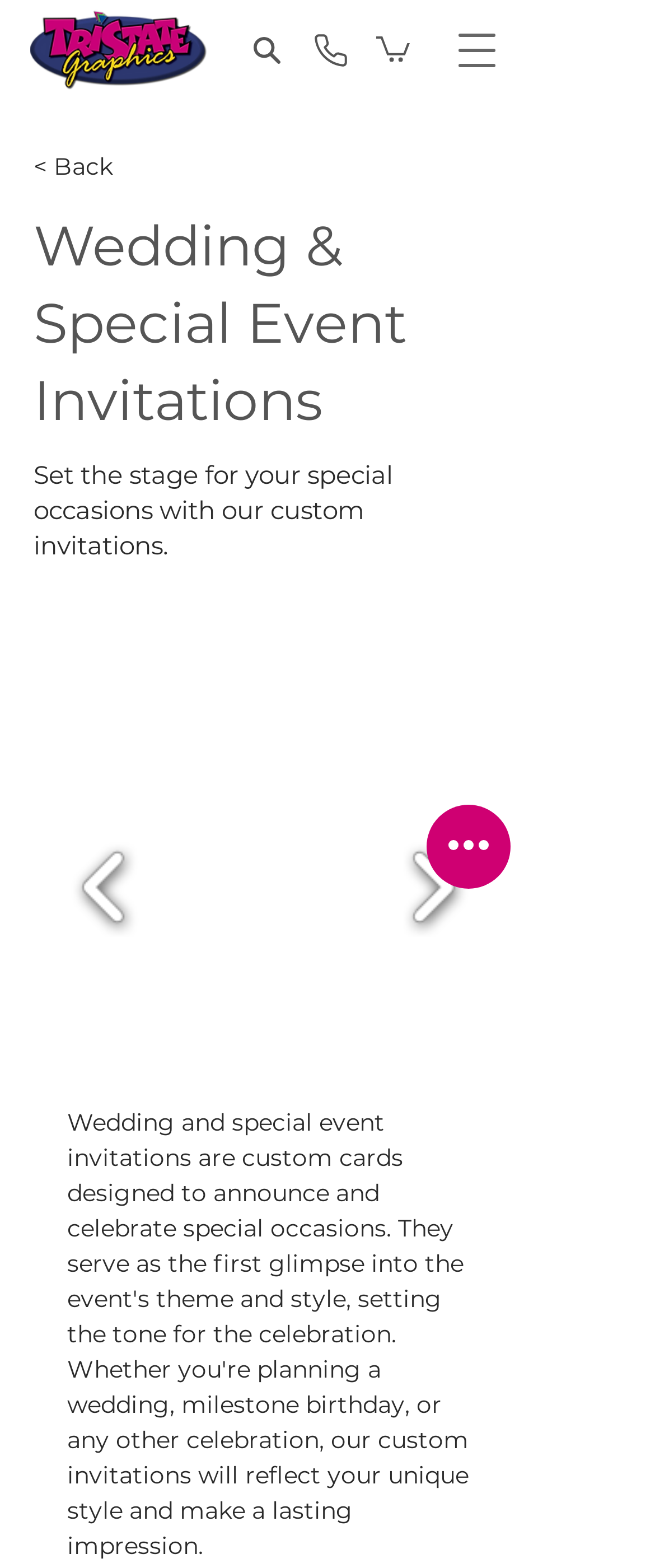What is the navigation menu for?
Refer to the image and provide a one-word or short phrase answer.

Open navigation menu